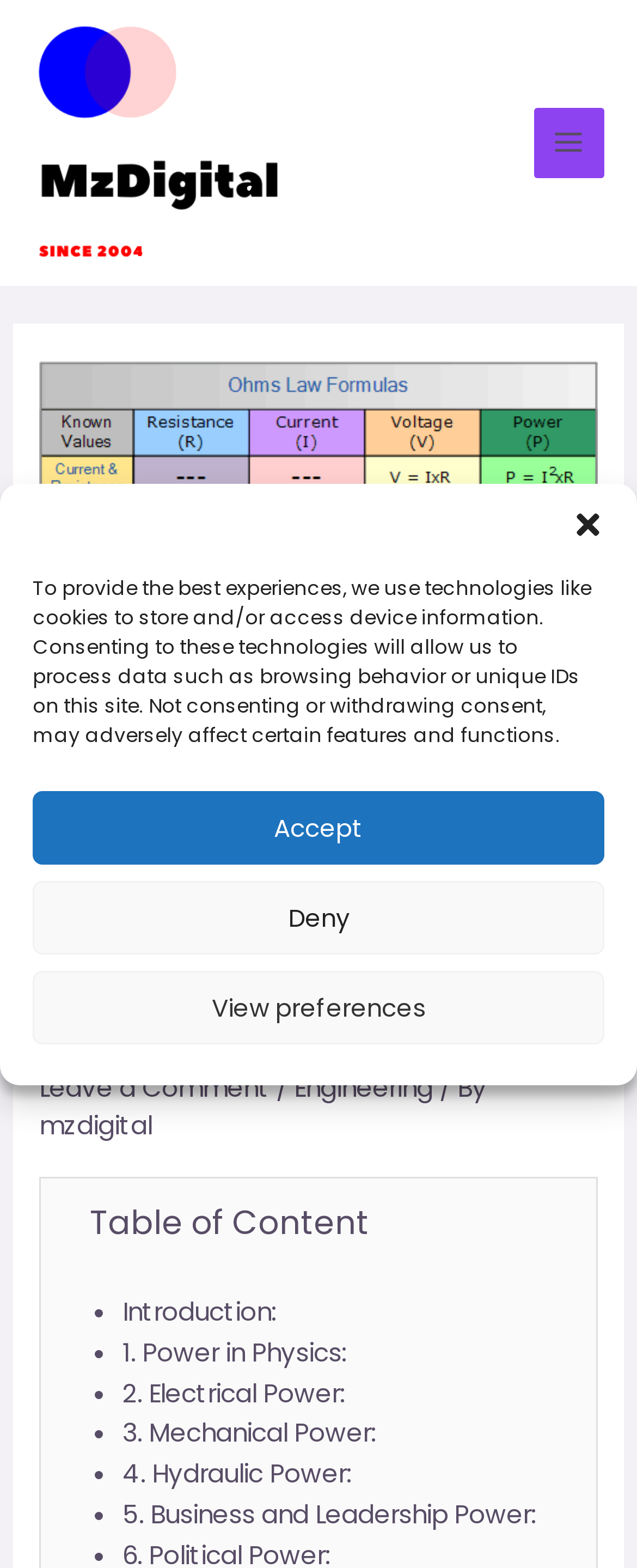Please find the bounding box coordinates of the element that needs to be clicked to perform the following instruction: "Click the 'Main Menu' button". The bounding box coordinates should be four float numbers between 0 and 1, represented as [left, top, right, bottom].

[0.838, 0.069, 0.949, 0.114]